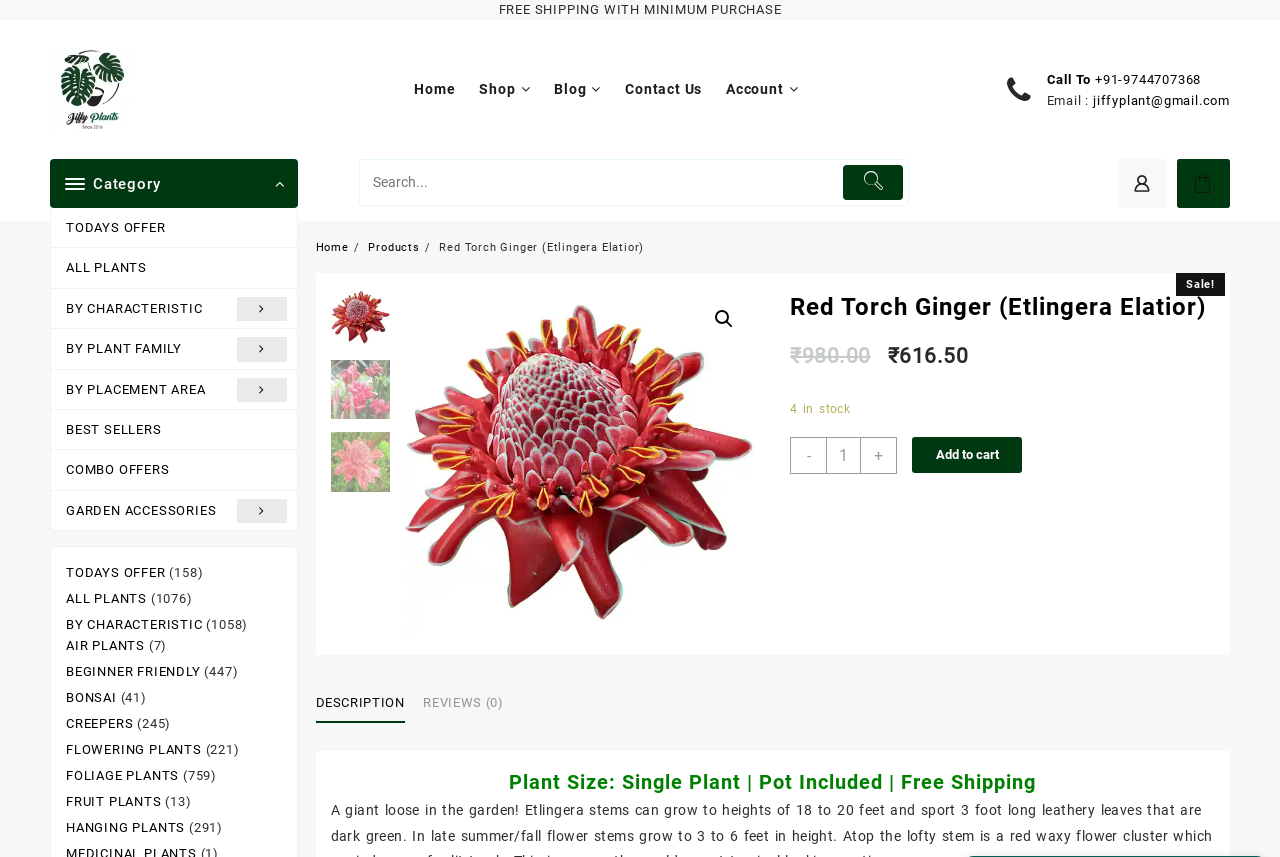Please provide a comprehensive response to the question based on the details in the image: What is the minimum purchase for free shipping?

The webpage mentions 'FREE SHIPPING WITH MINIMUM PURCHASE' but does not specify the minimum purchase amount.